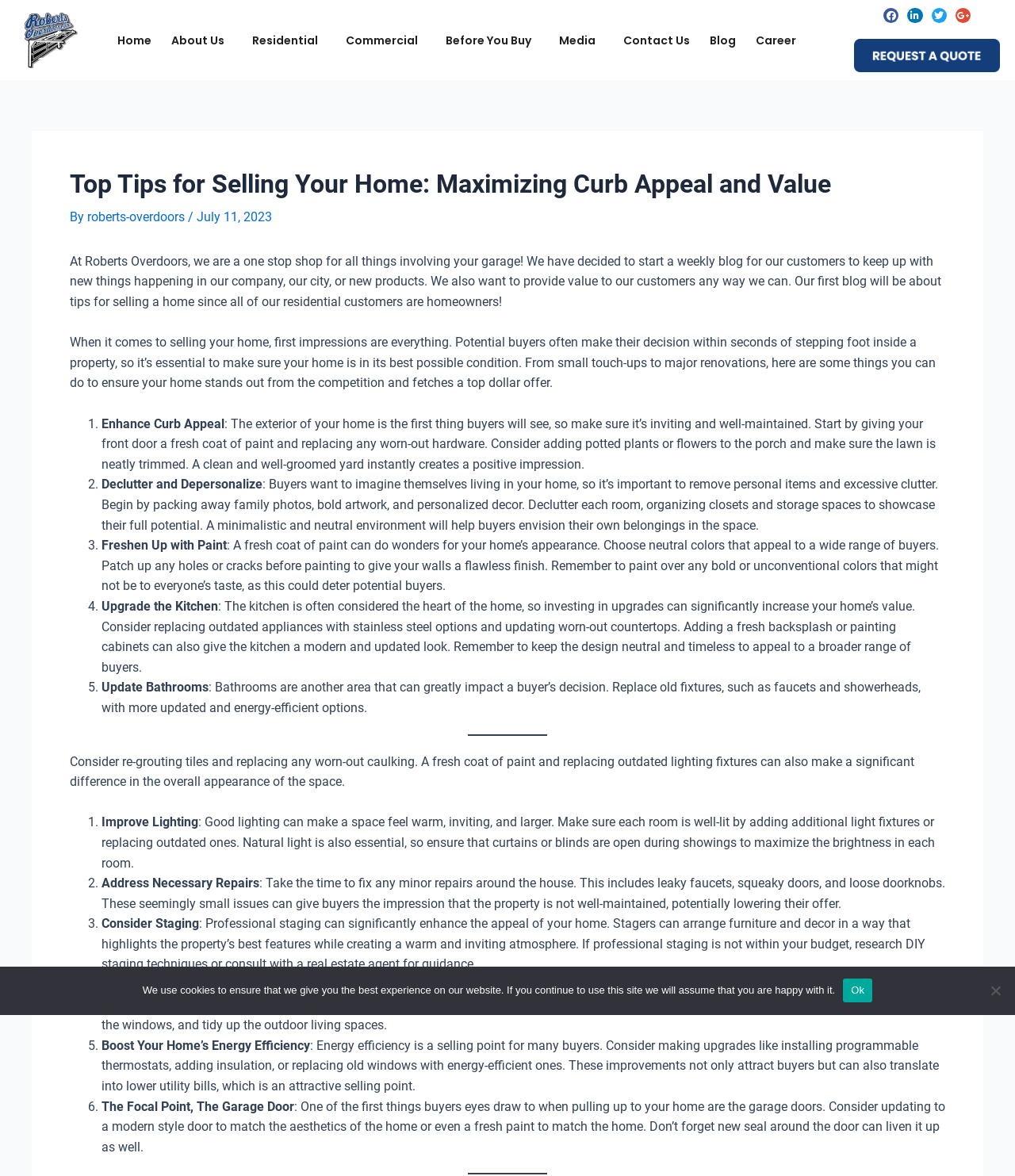Identify the bounding box coordinates of the clickable section necessary to follow the following instruction: "Click on 'Avoid buying Instagram Followers'". The coordinates should be presented as four float numbers from 0 to 1, i.e., [left, top, right, bottom].

None